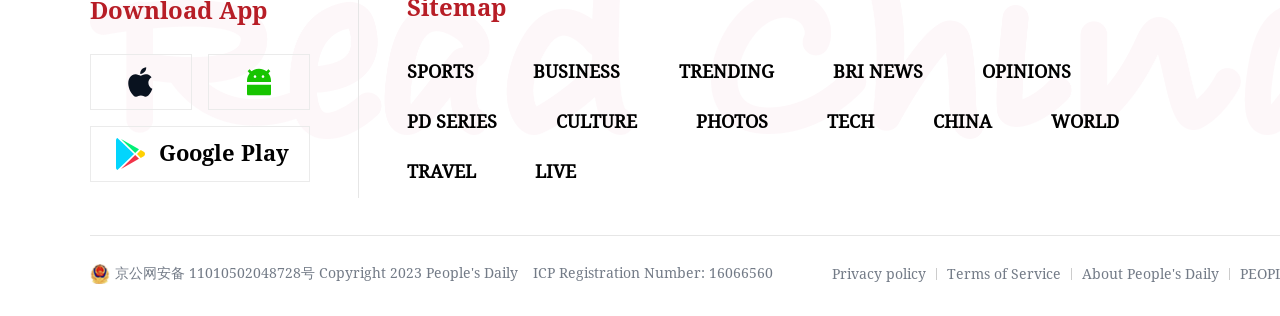Find the bounding box coordinates of the area to click in order to follow the instruction: "View trending news".

[0.53, 0.193, 0.605, 0.259]